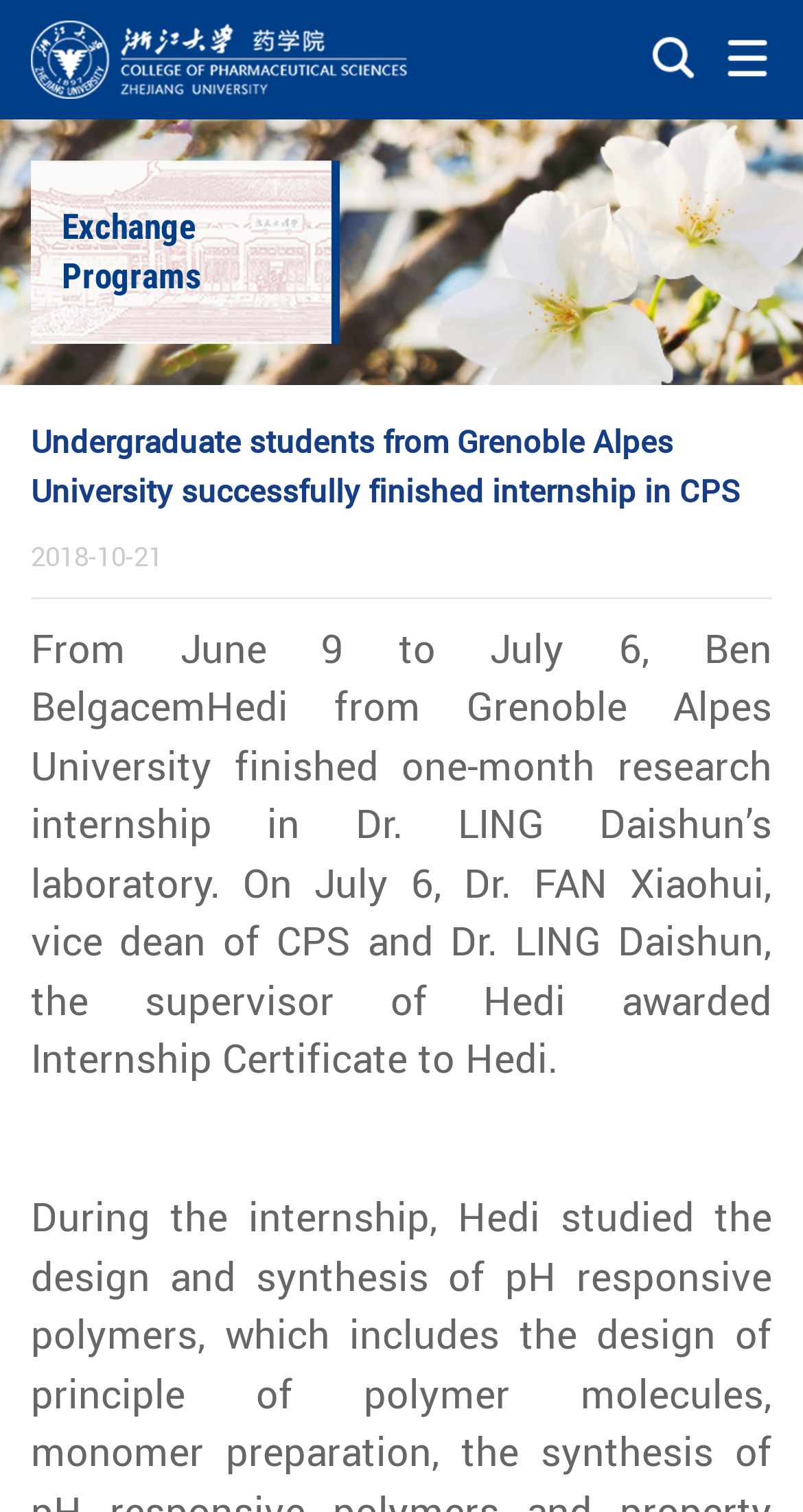Please extract the title of the webpage.

Undergraduate students from Grenoble Alpes University successfully finished internship in CPS